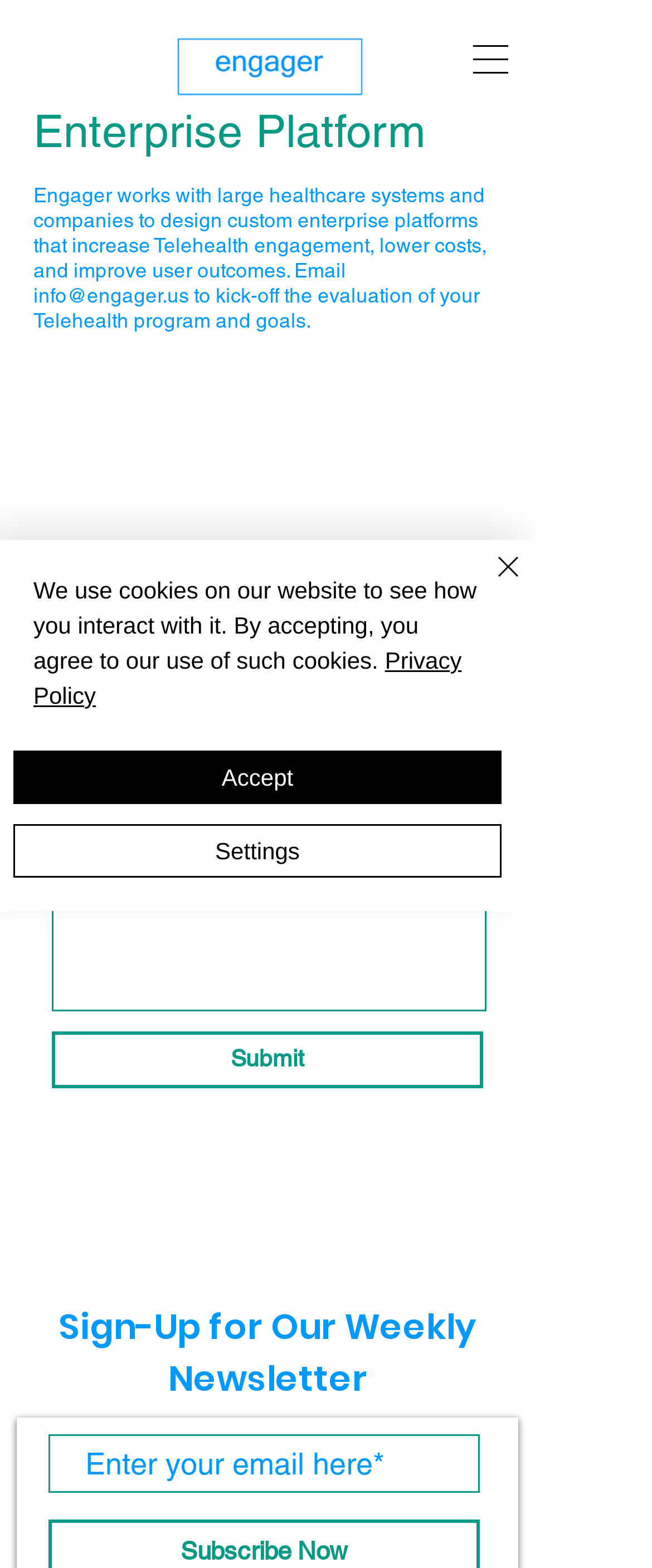Find the bounding box coordinates for the area you need to click to carry out the instruction: "Enter full name". The coordinates should be four float numbers between 0 and 1, indicated as [left, top, right, bottom].

[0.077, 0.412, 0.744, 0.45]